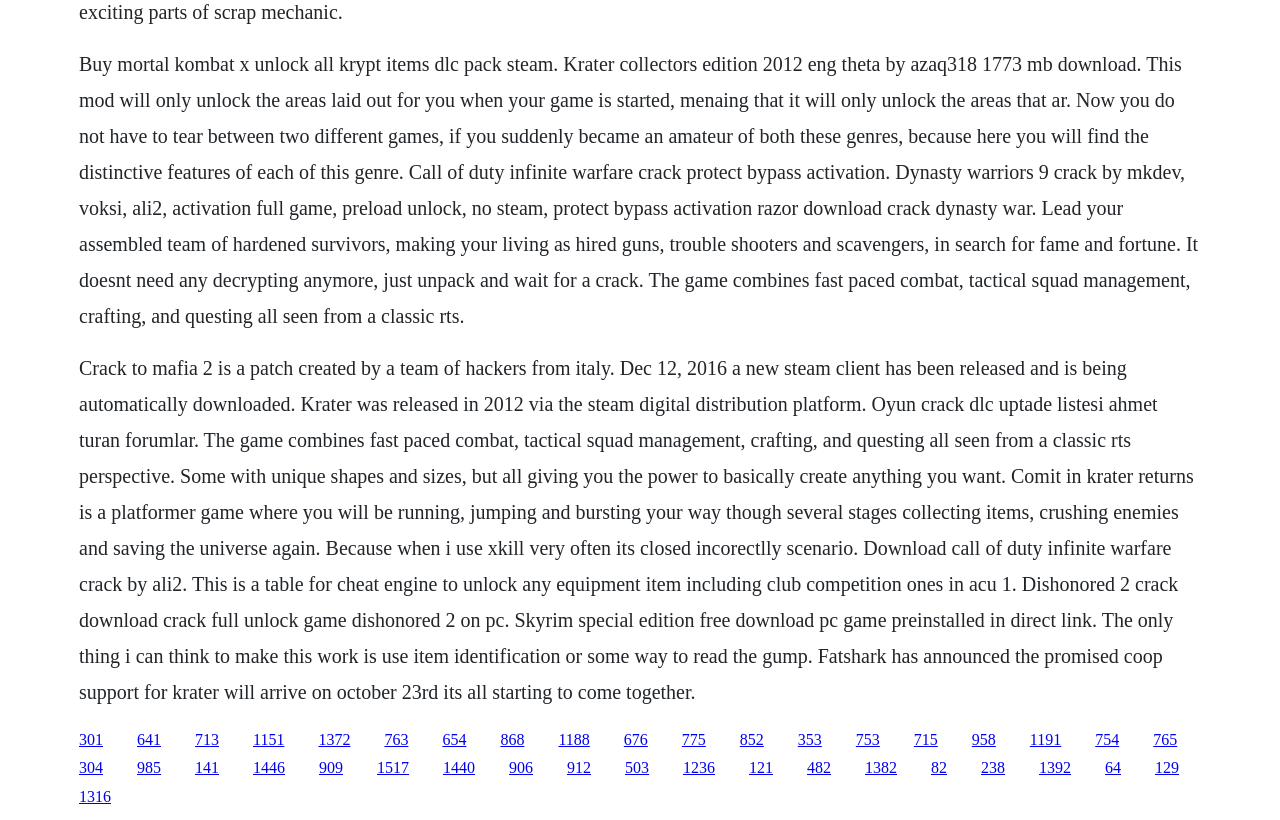Identify the bounding box coordinates of the element to click to follow this instruction: 'Click the link to download Dynasty Warriors 9 crack'. Ensure the coordinates are four float values between 0 and 1, provided as [left, top, right, bottom].

[0.249, 0.891, 0.274, 0.912]